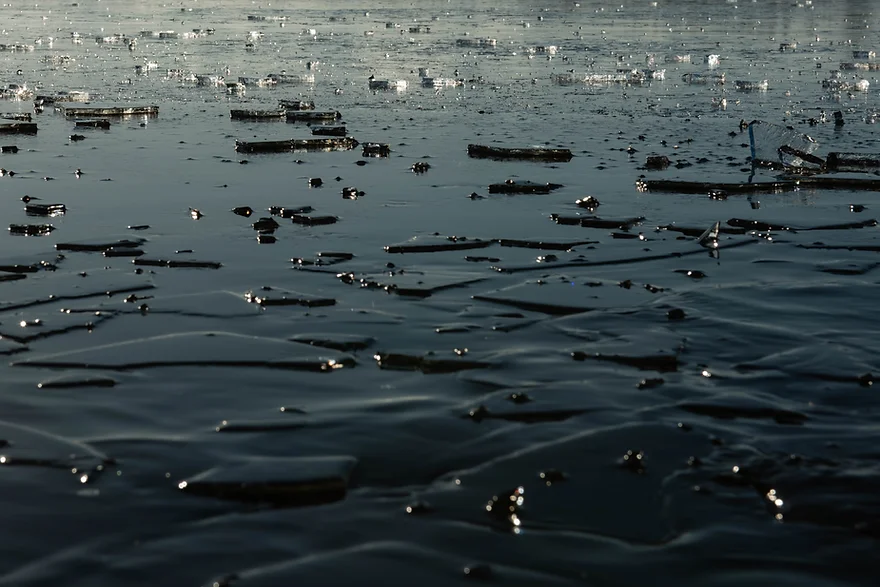Describe every important feature and element in the image comprehensively.

The image captures a serene winter landscape of an icy lake in Canada, where patches of ice and reflective water create a tranquil scene. The foreground showcases varied textures of dark water interspersed with chunks of ice, glistening in the sunlight. This natural setting exemplifies the cold exposure practices discussed in the context of wellness, emphasizing the balance between heat and cold that features prominently in many northern cultures. With its stillness and beauty, the image encapsulates the essence of the therapeutic benefits associated with cold immersion, which includes resetting the nervous system, enhancing resilience, and even promoting the activation of brown fat for metabolic health. Such practices have been gaining popularity, resonating with those seeking both physical and mental well-being through the element of nature's chill.